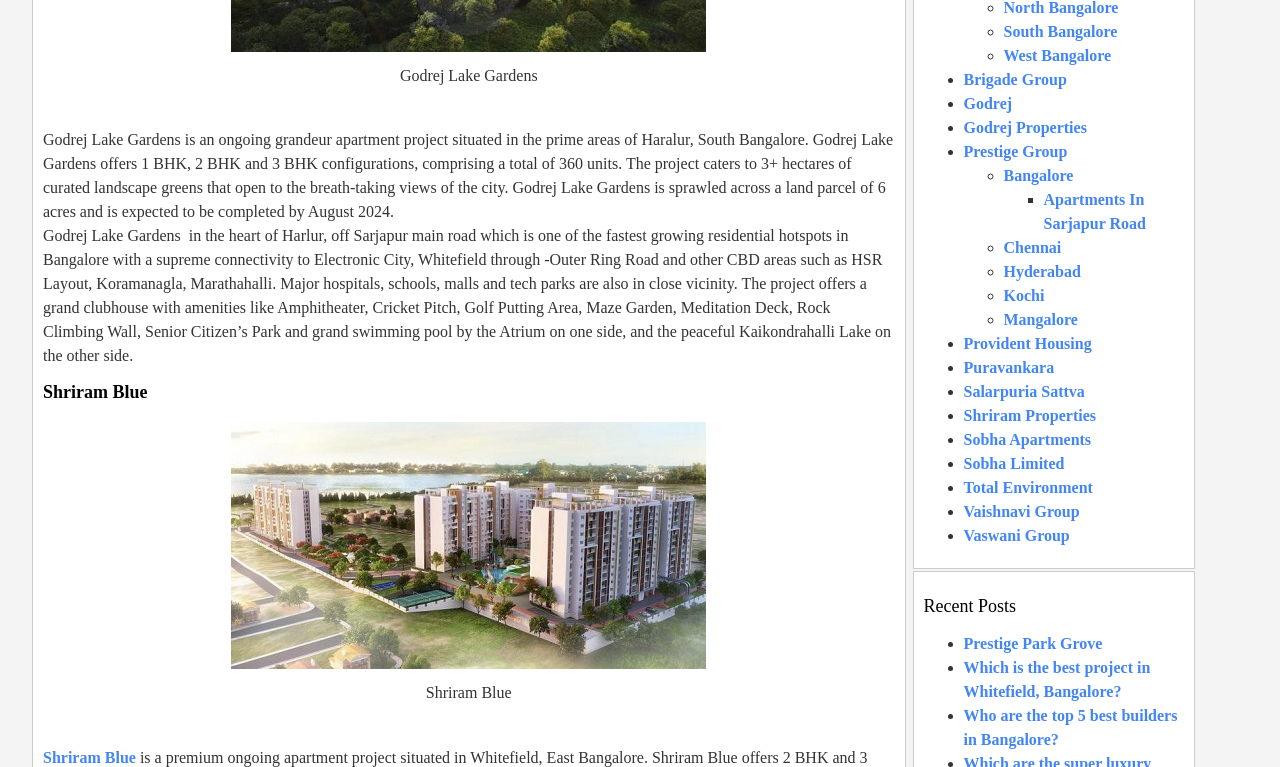Please determine the bounding box coordinates for the element with the description: "West Bangalore".

[0.784, 0.061, 0.868, 0.083]